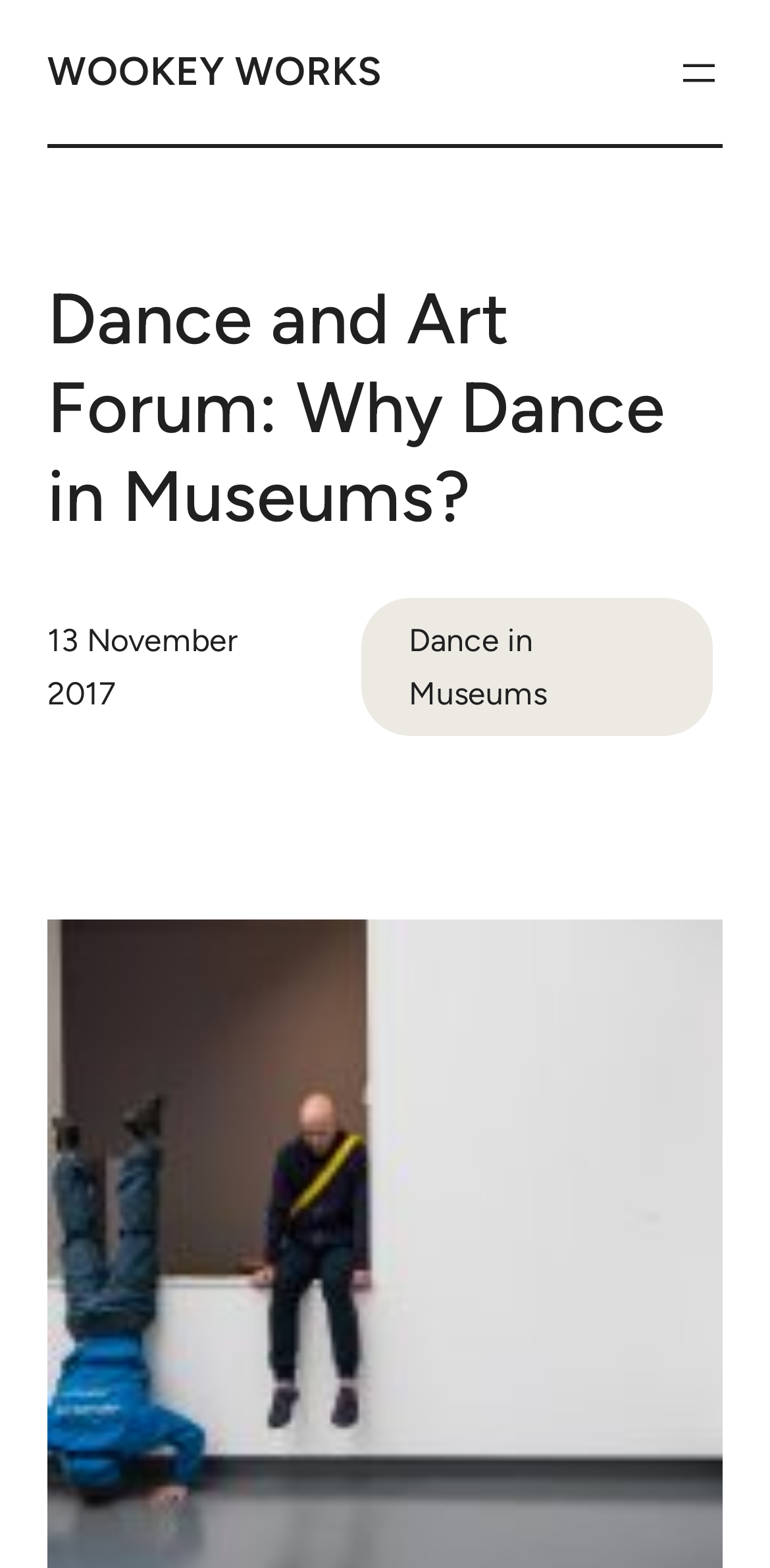Please answer the following question using a single word or phrase: 
What is the name of the organization hosting the event?

Siobhan Davies Dance